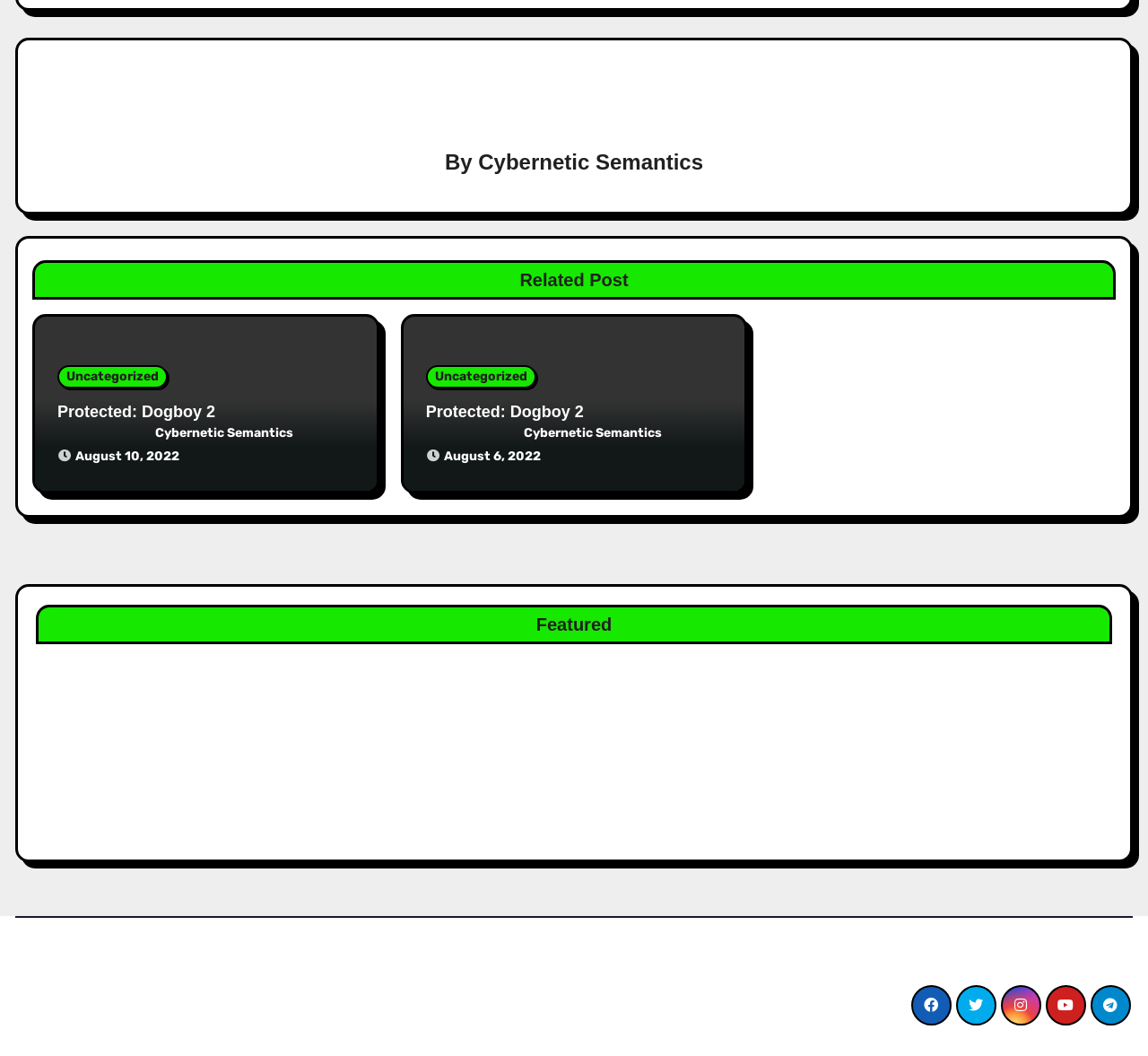Please determine the bounding box coordinates of the section I need to click to accomplish this instruction: "View the 'Galactic Trip' post".

[0.692, 0.258, 0.726, 0.294]